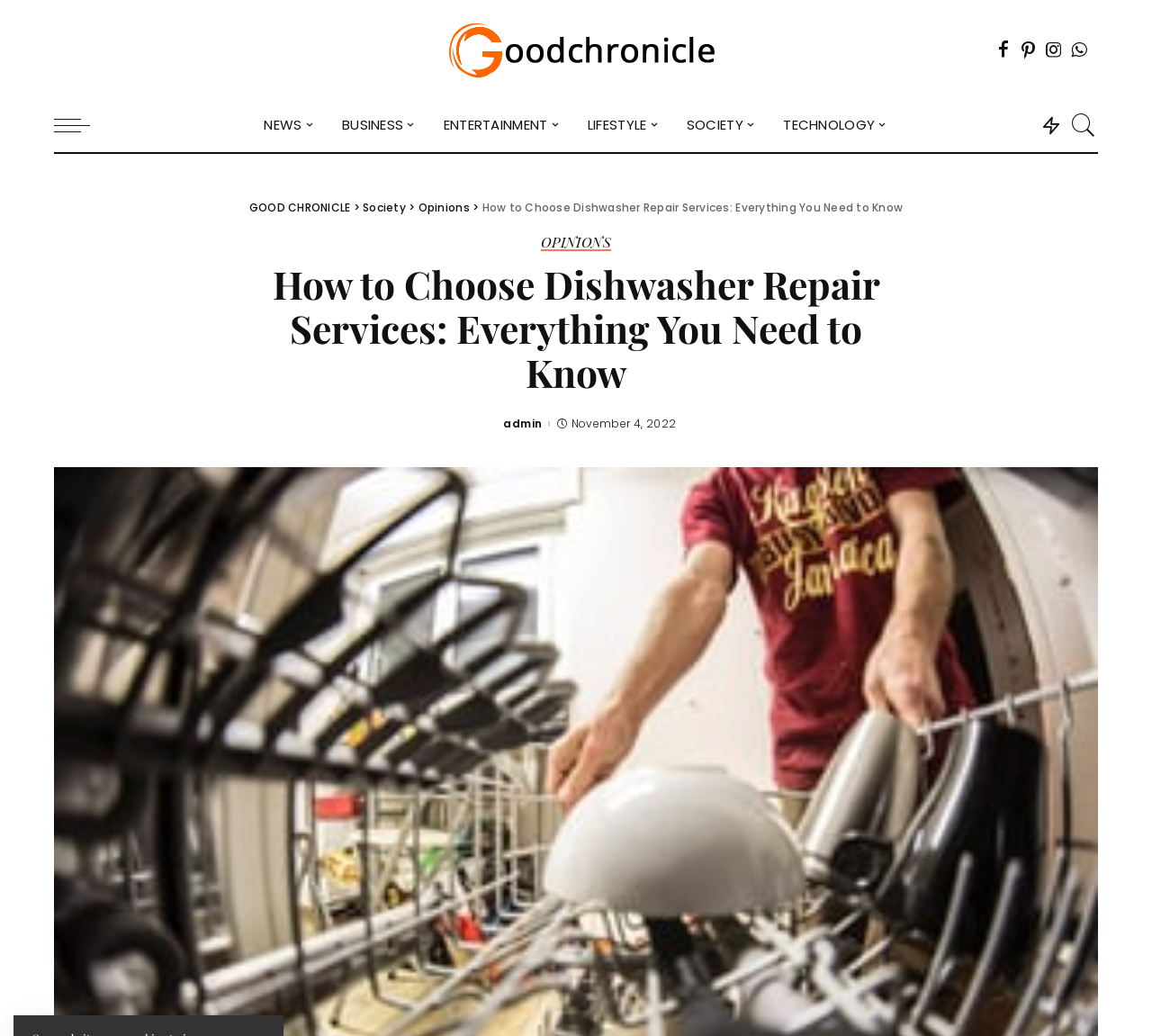Determine the coordinates of the bounding box that should be clicked to complete the instruction: "Click on the 'SOCIETY' link". The coordinates should be represented by four float numbers between 0 and 1: [left, top, right, bottom].

[0.584, 0.095, 0.668, 0.147]